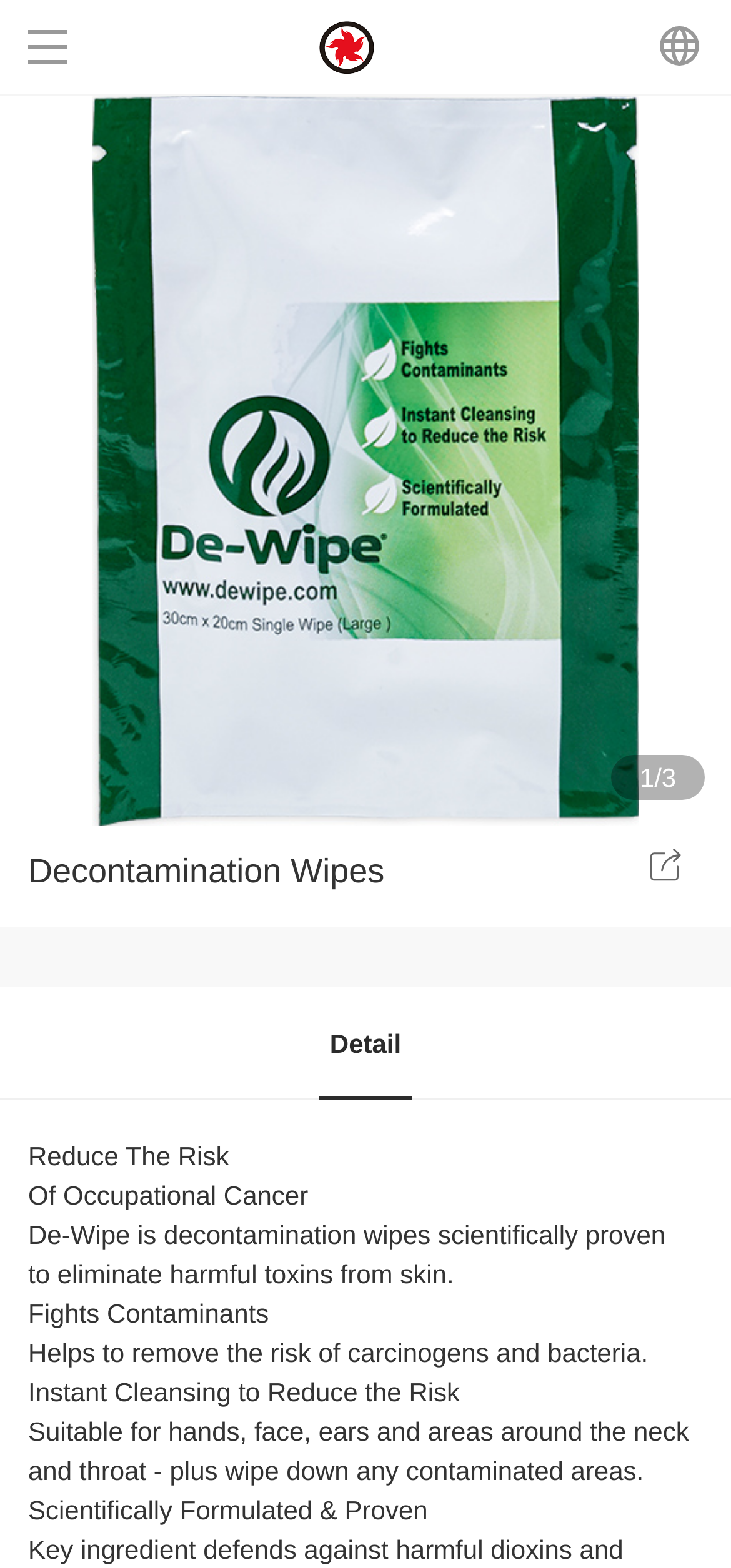Provide a thorough description of this webpage.

The webpage is about Decontamination Wipes by FIRE & RESQ GMBH. At the top, there is a navigation menu with five links: Home, About Us, Products, News, and Contact Us, aligned horizontally and spanning almost the entire width of the page. 

To the right of the navigation menu, there is a small image. Below the navigation menu, there is a large image that occupies most of the width of the page. 

The main content of the page is divided into two sections. On the left, there is a heading "Decontamination Wipes" followed by a series of paragraphs describing the product. The text explains the benefits of using De-Wipe, a scientifically proven decontamination wipe that eliminates harmful toxins from skin, fights contaminants, and reduces the risk of carcinogens and bacteria. 

On the right, there is an image related to the product, and below it, there is a label "1/3" and another image. The overall layout is organized, with clear headings and concise text, making it easy to read and understand the content.